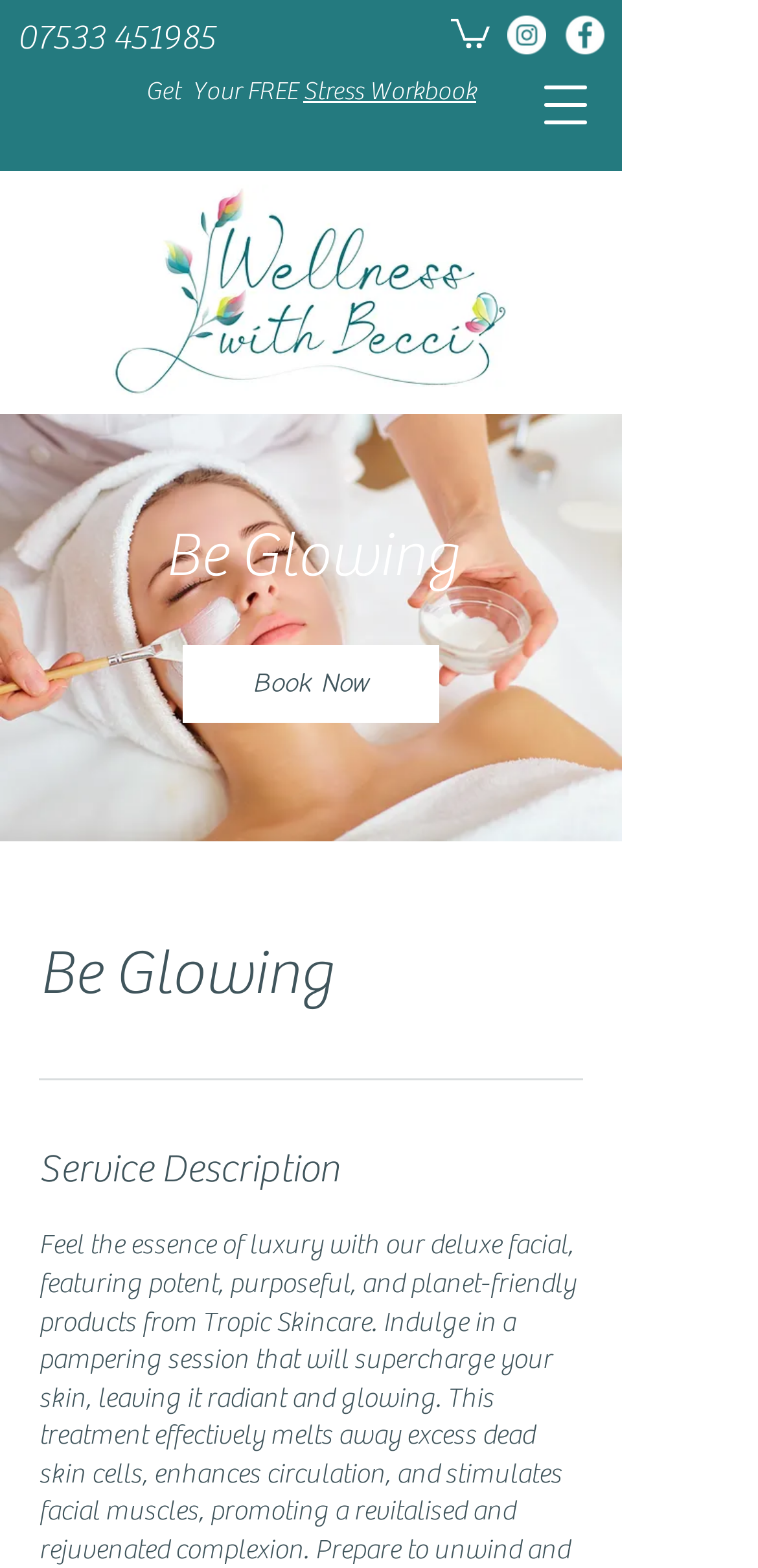Given the element description "Sign Up To My Newsletter" in the screenshot, predict the bounding box coordinates of that UI element.

[0.213, 0.07, 0.608, 0.091]